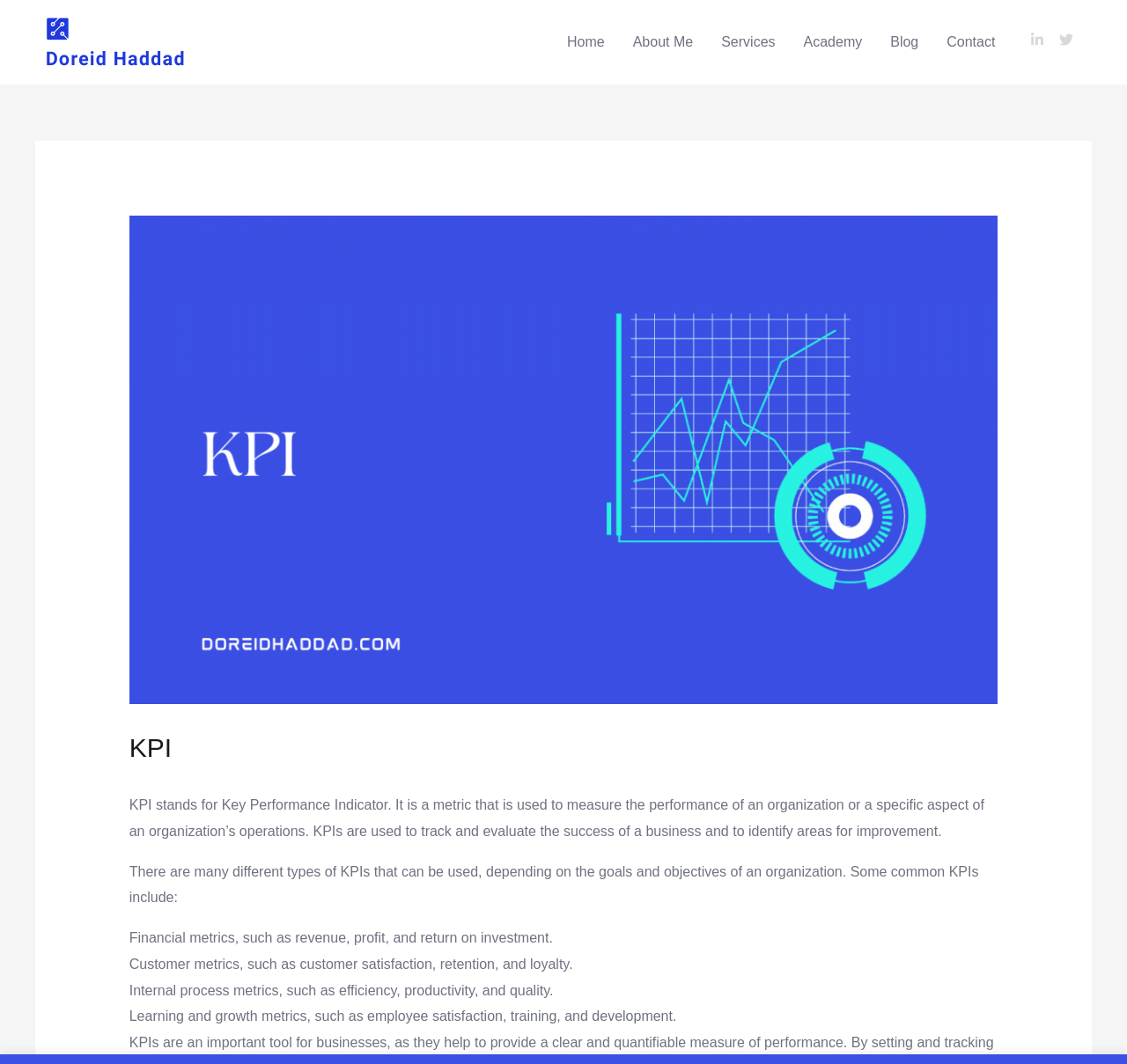Provide a single word or phrase to answer the given question: 
What is the purpose of KPIs?

To track and evaluate success